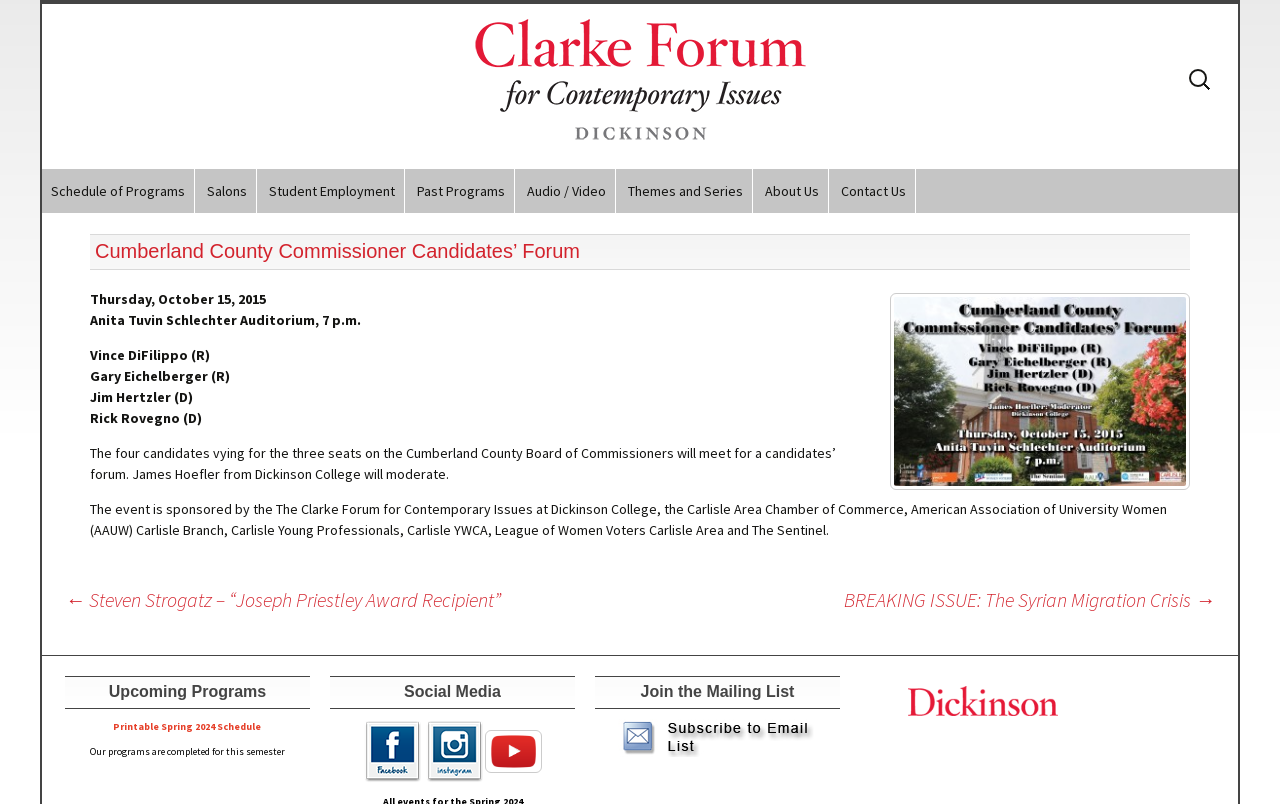Generate a thorough explanation of the webpage's elements.

This webpage is about the Cumberland County Commissioner Candidates' Forum organized by the Clarke Forum for Contemporary Issues. At the top, there is a logo of "The Clarke Forum" with a link to its main page. Below the logo, there are several links to different sections of the website, including "Schedule of Programs", "Salons", "Student Employment", and more.

On the main content area, there is a large heading that reads "Cumberland County Commissioner Candidates' Forum". Below the heading, there is a poster image related to the event. The event details are listed, including the date, time, location, and the names of the four candidates participating in the forum. A brief description of the event is also provided, mentioning that it is sponsored by several organizations.

On the right side of the page, there is a search bar with a label "Search for:". Below the search bar, there are several sections, including "Post navigation" with links to previous and next posts, "Upcoming Programs" with a link to a printable schedule, and "Social Media" with links to Facebook and Instagram. There is also a section to join the mailing list and a Dickinson College logo at the bottom.

Overall, the webpage provides information about the Cumberland County Commissioner Candidates' Forum, including the event details, sponsors, and related links to other sections of the website.